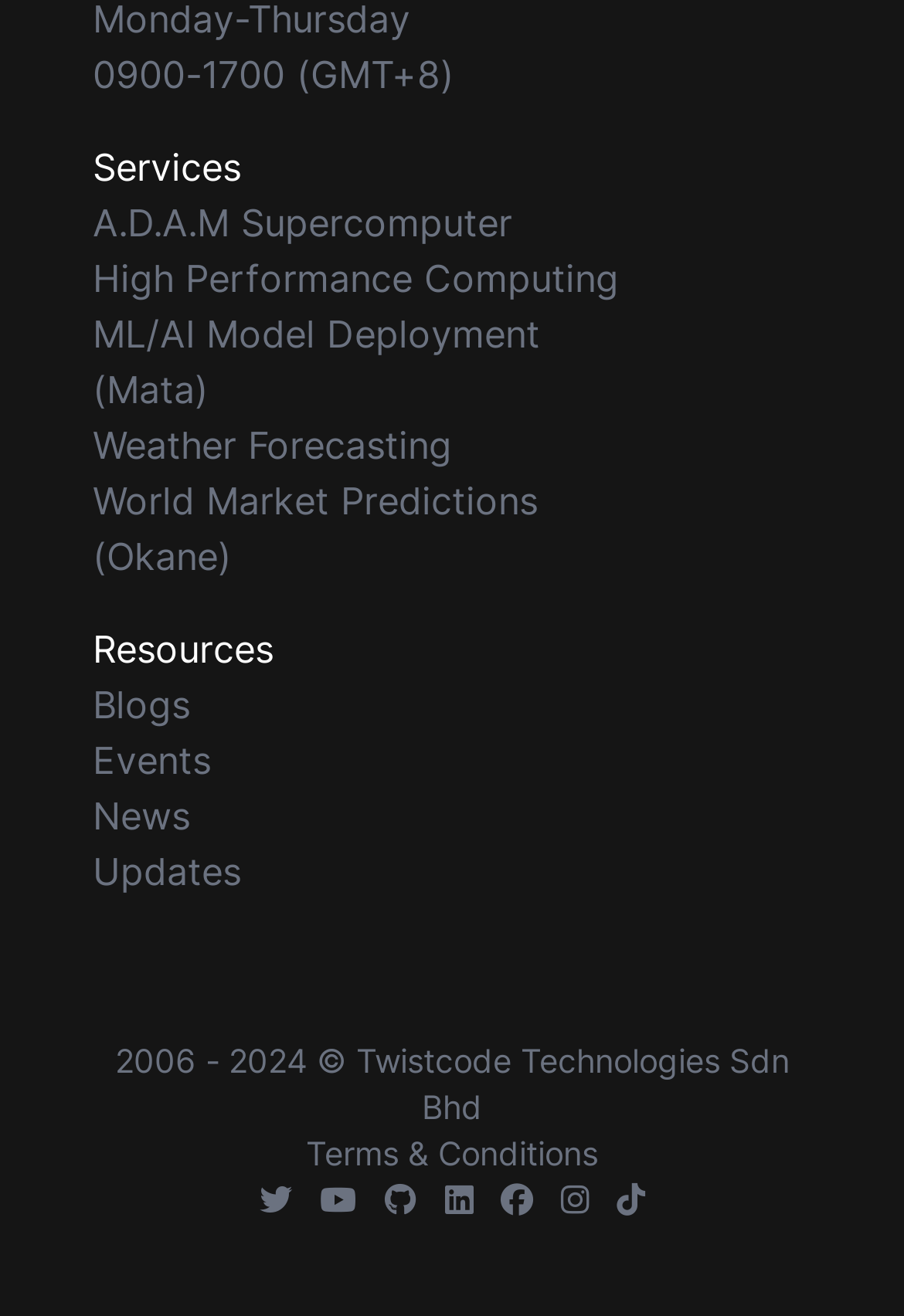Indicate the bounding box coordinates of the clickable region to achieve the following instruction: "View LinkedIn page."

None